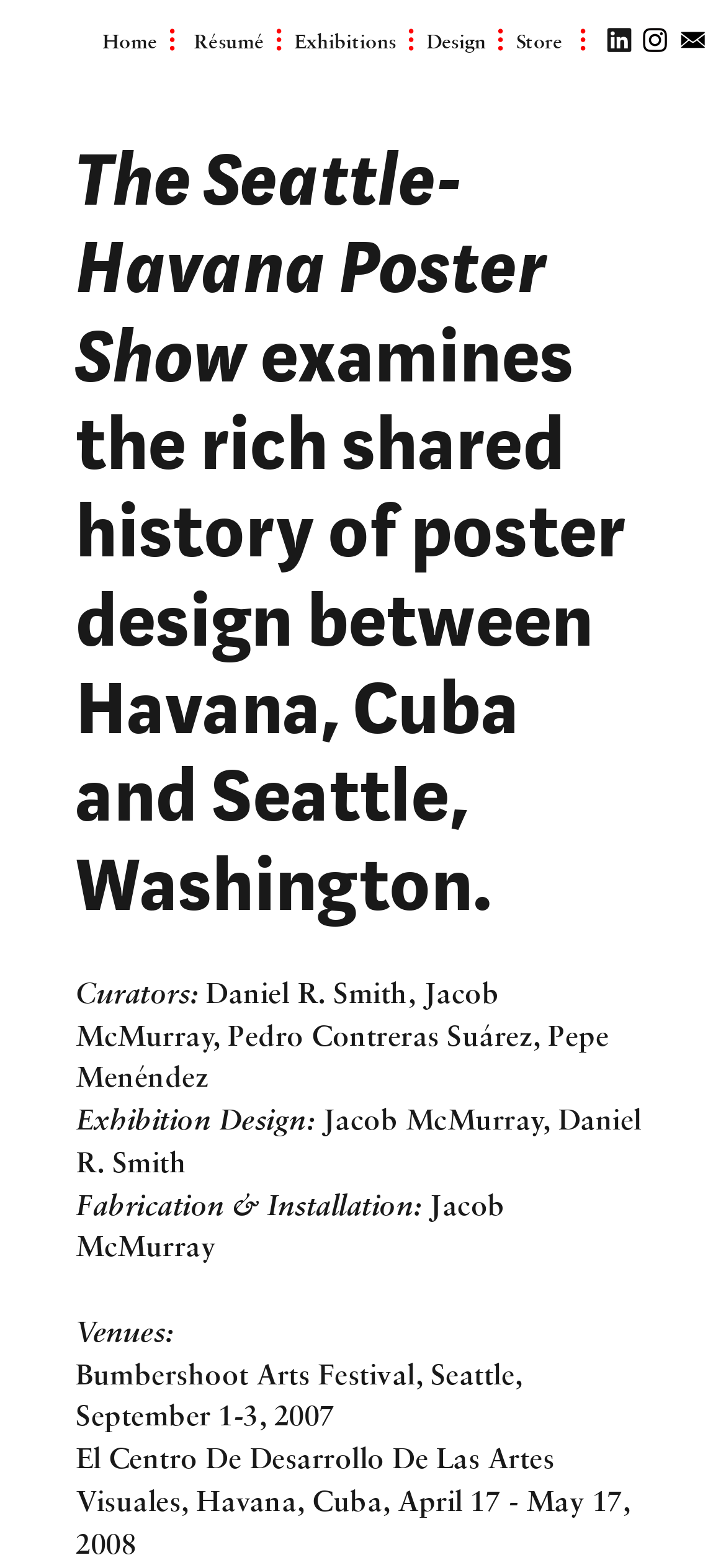Kindly determine the bounding box coordinates for the area that needs to be clicked to execute this instruction: "explore exhibitions".

[0.405, 0.017, 0.546, 0.035]